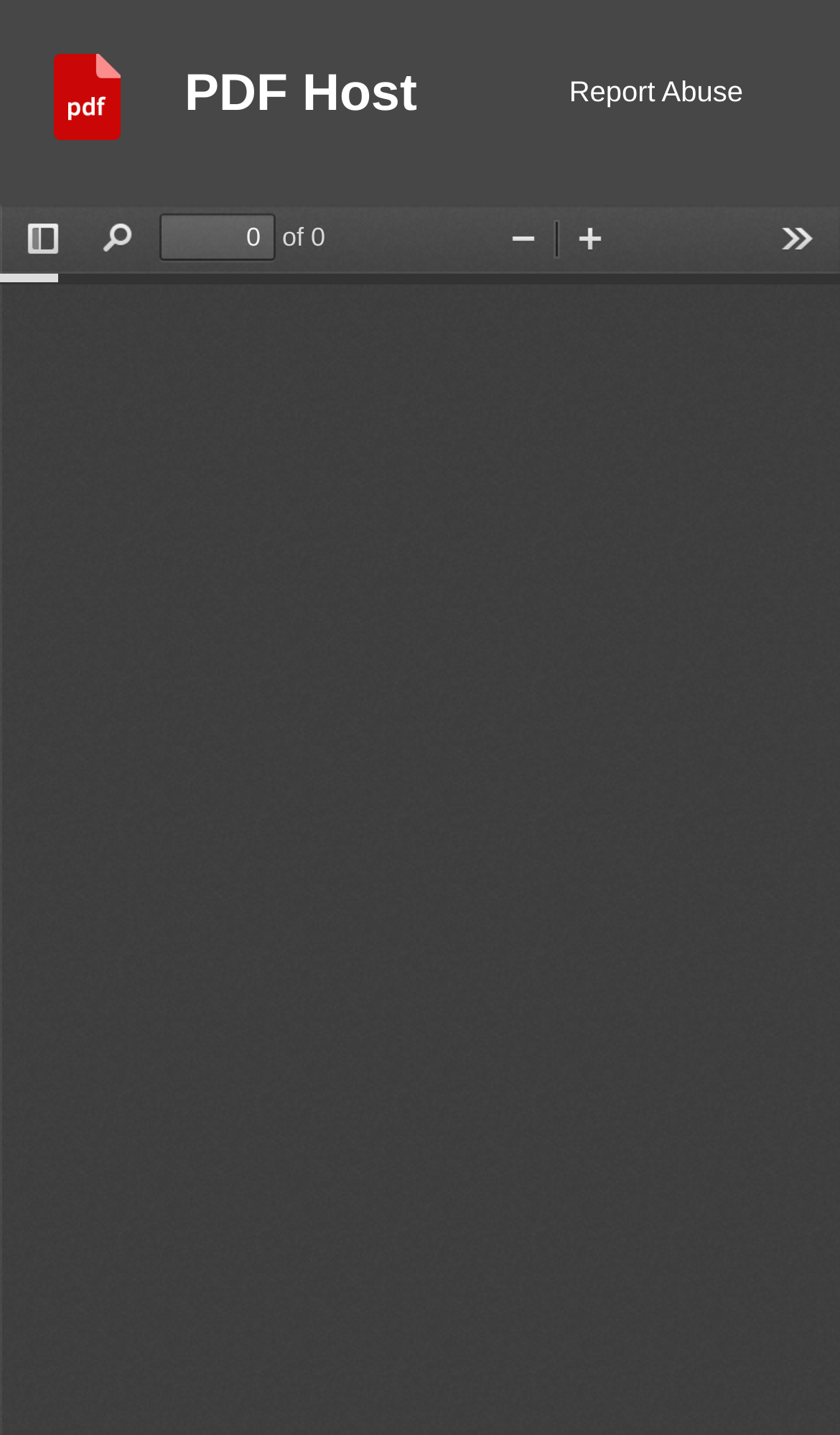What is the purpose of the 'Report Abuse' link?
Use the information from the image to give a detailed answer to the question.

The 'Report Abuse' link is located at the top right corner of the webpage, and it is likely used to report any abusive or inappropriate content on the website. This link is separate from the main navigation bar and is placed in a prominent location, suggesting its importance.